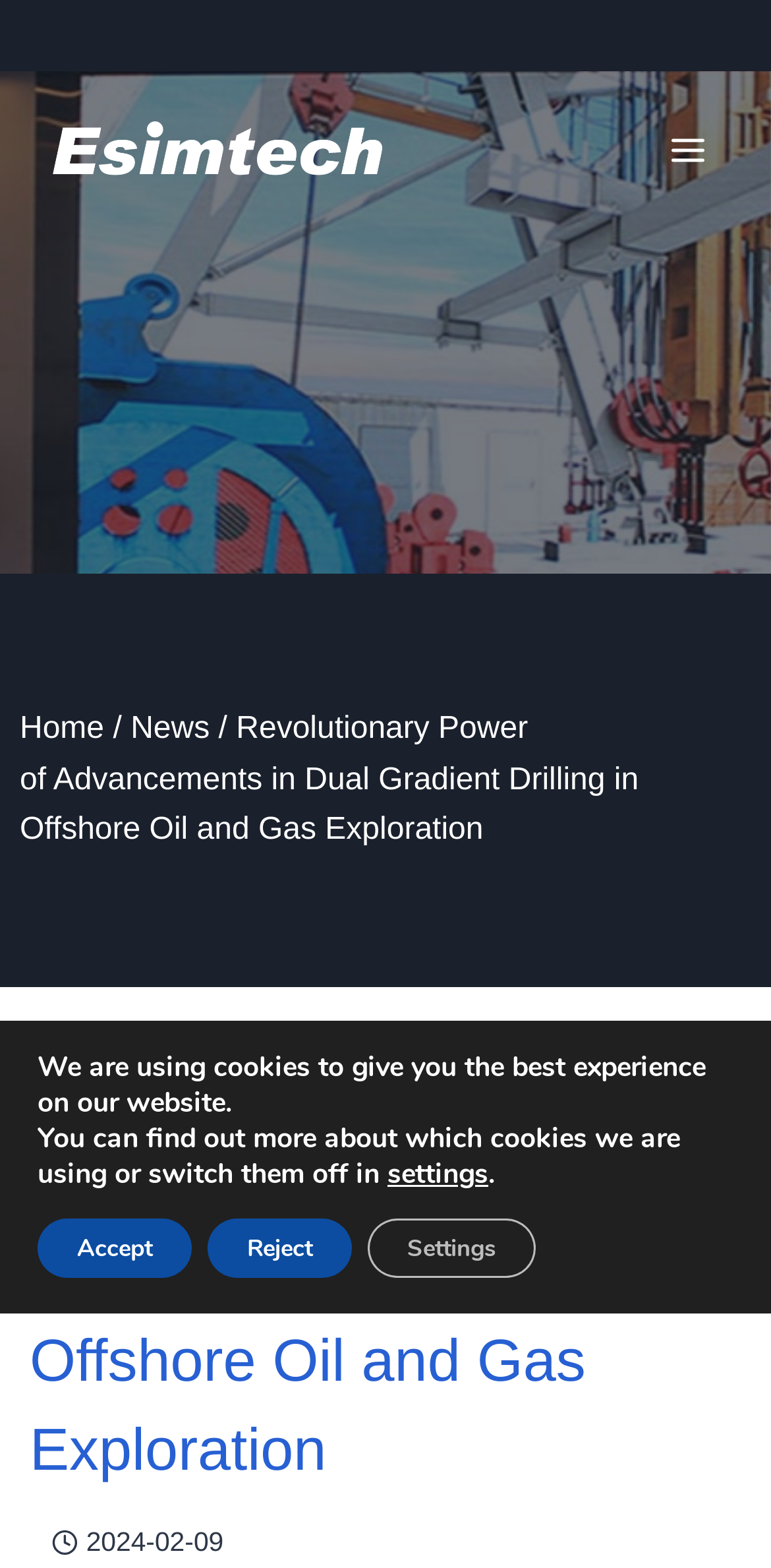Locate the bounding box coordinates of the area that needs to be clicked to fulfill the following instruction: "Open the menu". The coordinates should be in the format of four float numbers between 0 and 1, namely [left, top, right, bottom].

[0.844, 0.076, 0.938, 0.116]